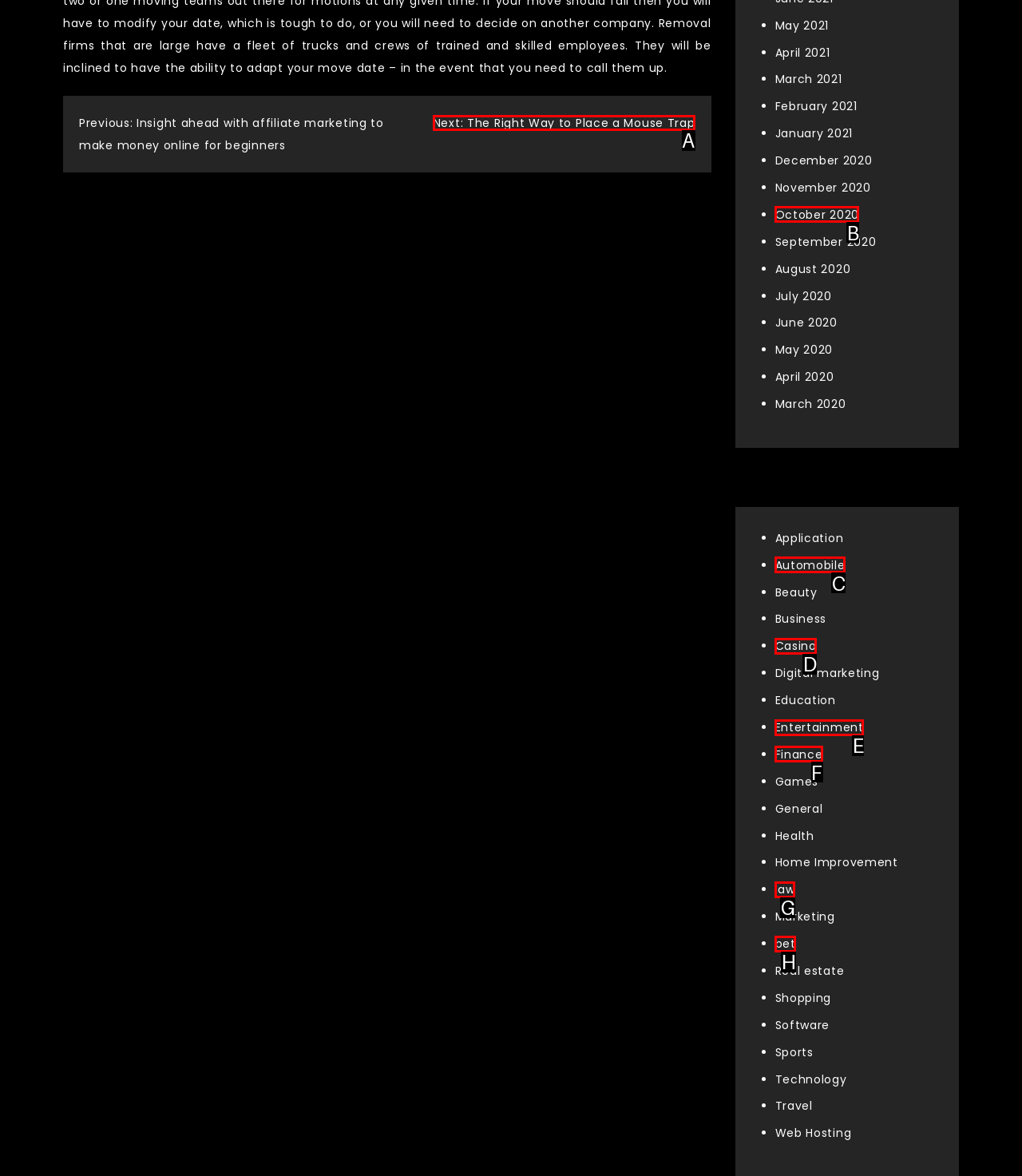Out of the given choices, which letter corresponds to the UI element required to Go to 'Next: The Right Way to Place a Mouse Trap'? Answer with the letter.

A